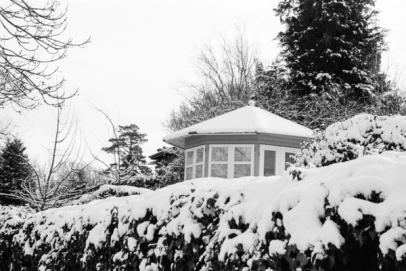What is the film type used in the camera?
Using the image as a reference, answer with just one word or a short phrase.

Kodak TRI-X 400